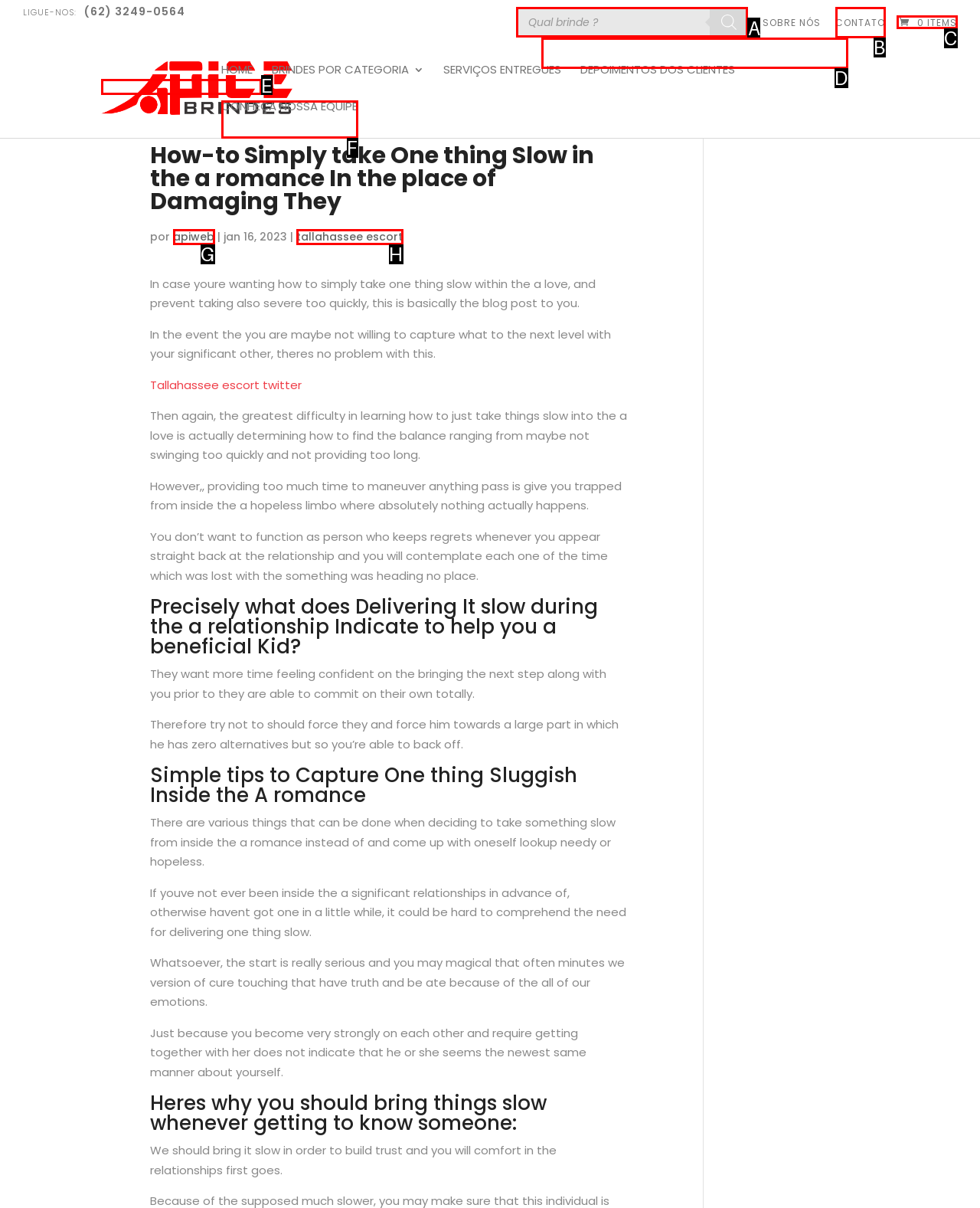Choose the letter of the element that should be clicked to complete the task: Visit the Admin's page
Answer with the letter from the possible choices.

None